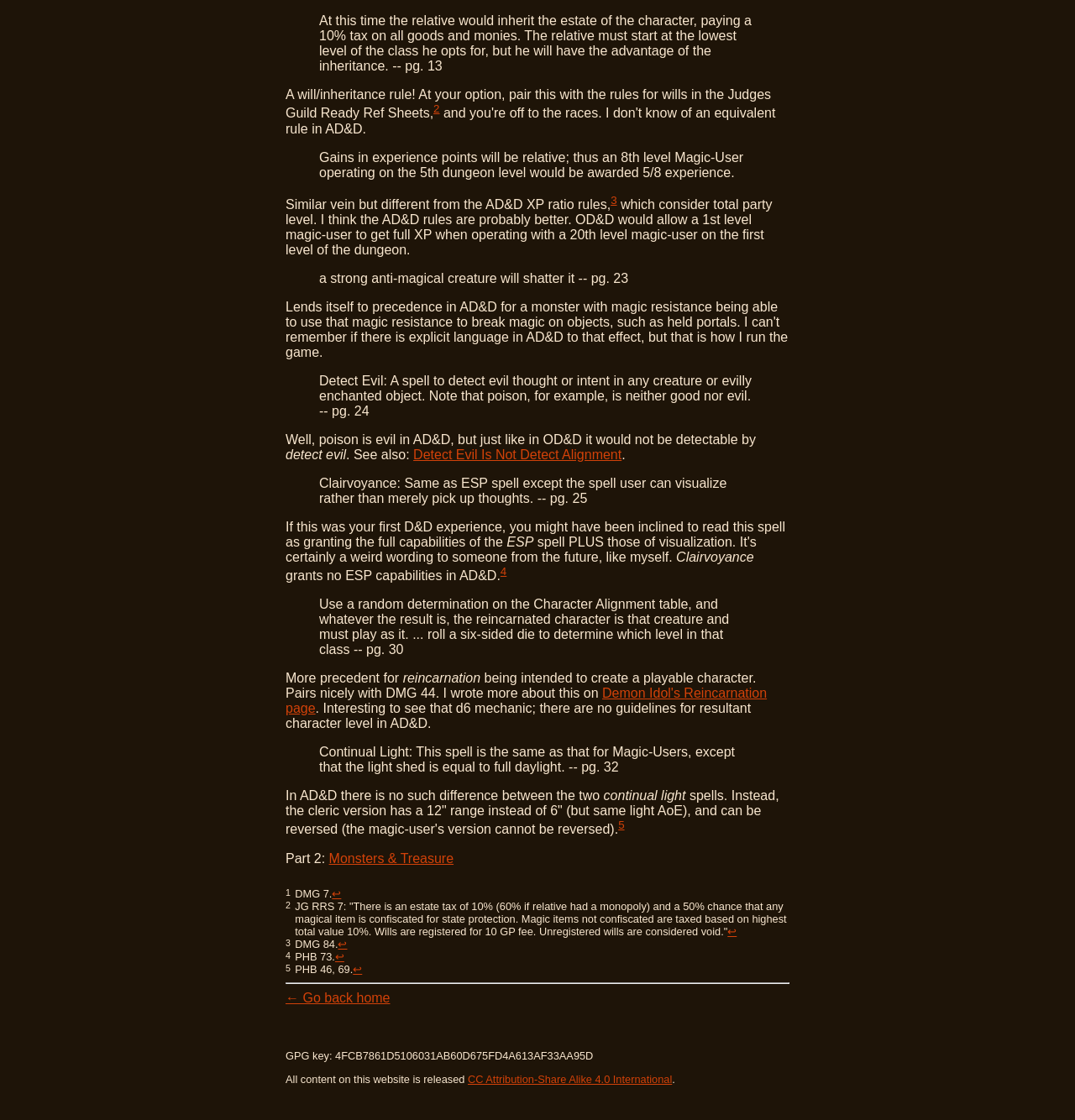Based on the image, provide a detailed and complete answer to the question: 
What is the tax on all goods and monies inherited by a relative?

According to the text, 'At this time the relative would inherit the estate of the character, paying a 10% tax on all goods and monies.'